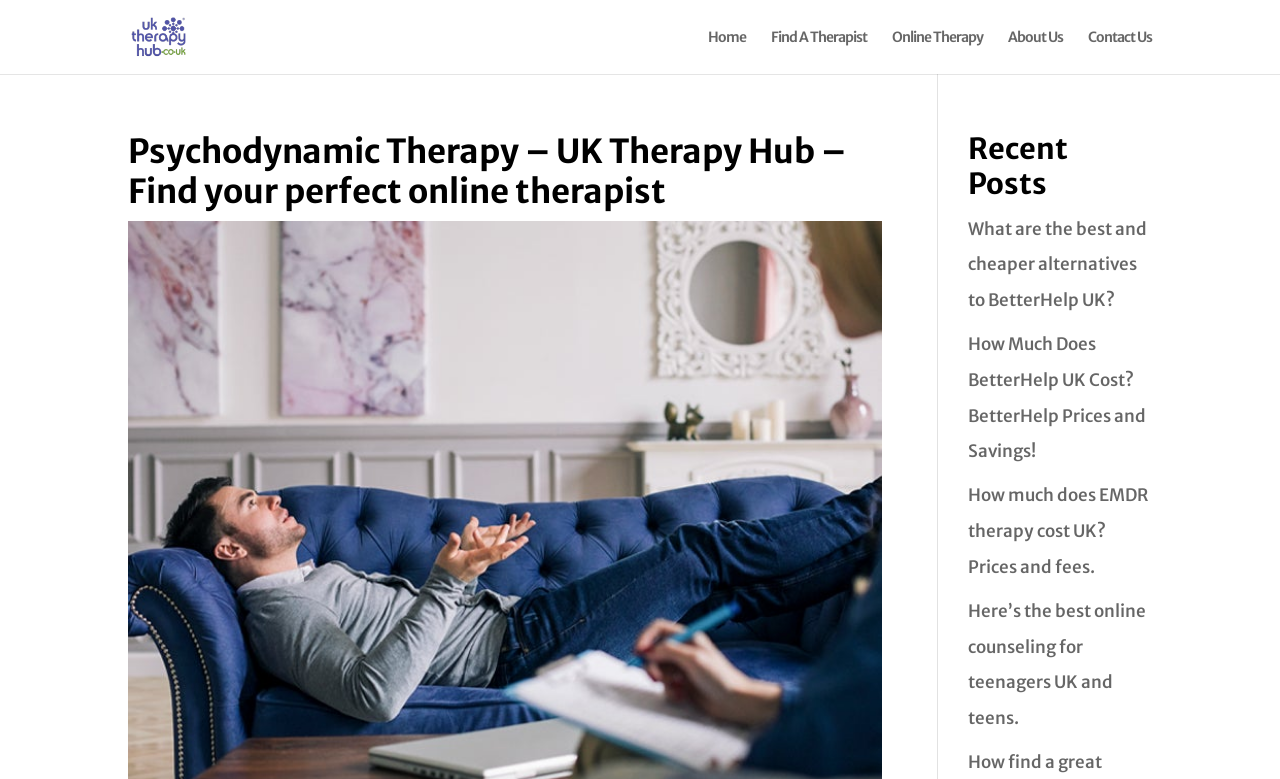Please analyze the image and give a detailed answer to the question:
What is the purpose of the webpage?

I looked at the content of the webpage and saw that it is about psychodynamic therapy and has a section to find a therapist. This suggests that the purpose of the webpage is to help users find a therapist.